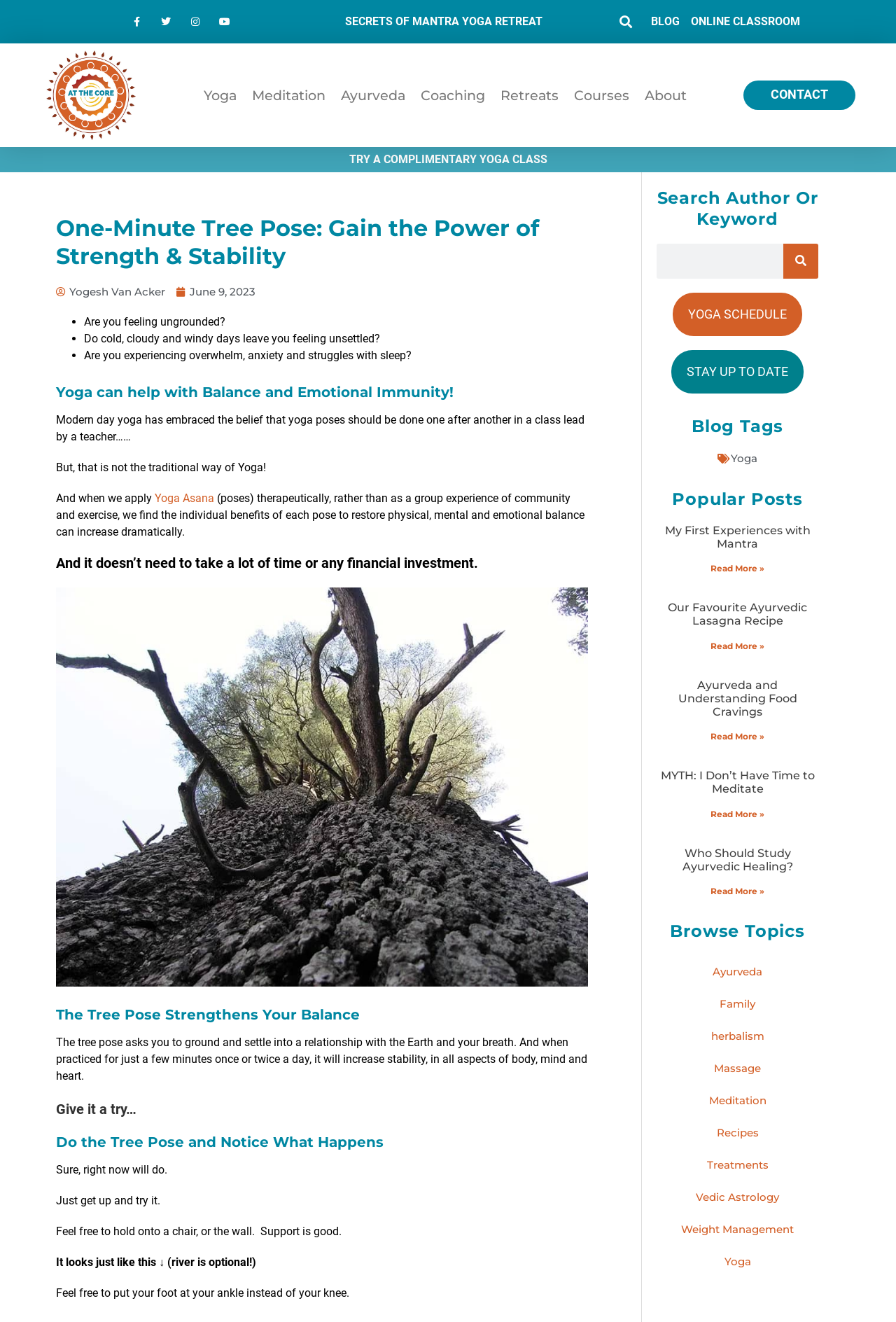Please locate the bounding box coordinates of the element that needs to be clicked to achieve the following instruction: "Follow Yogesh Van Acker". The coordinates should be four float numbers between 0 and 1, i.e., [left, top, right, bottom].

[0.062, 0.215, 0.184, 0.227]